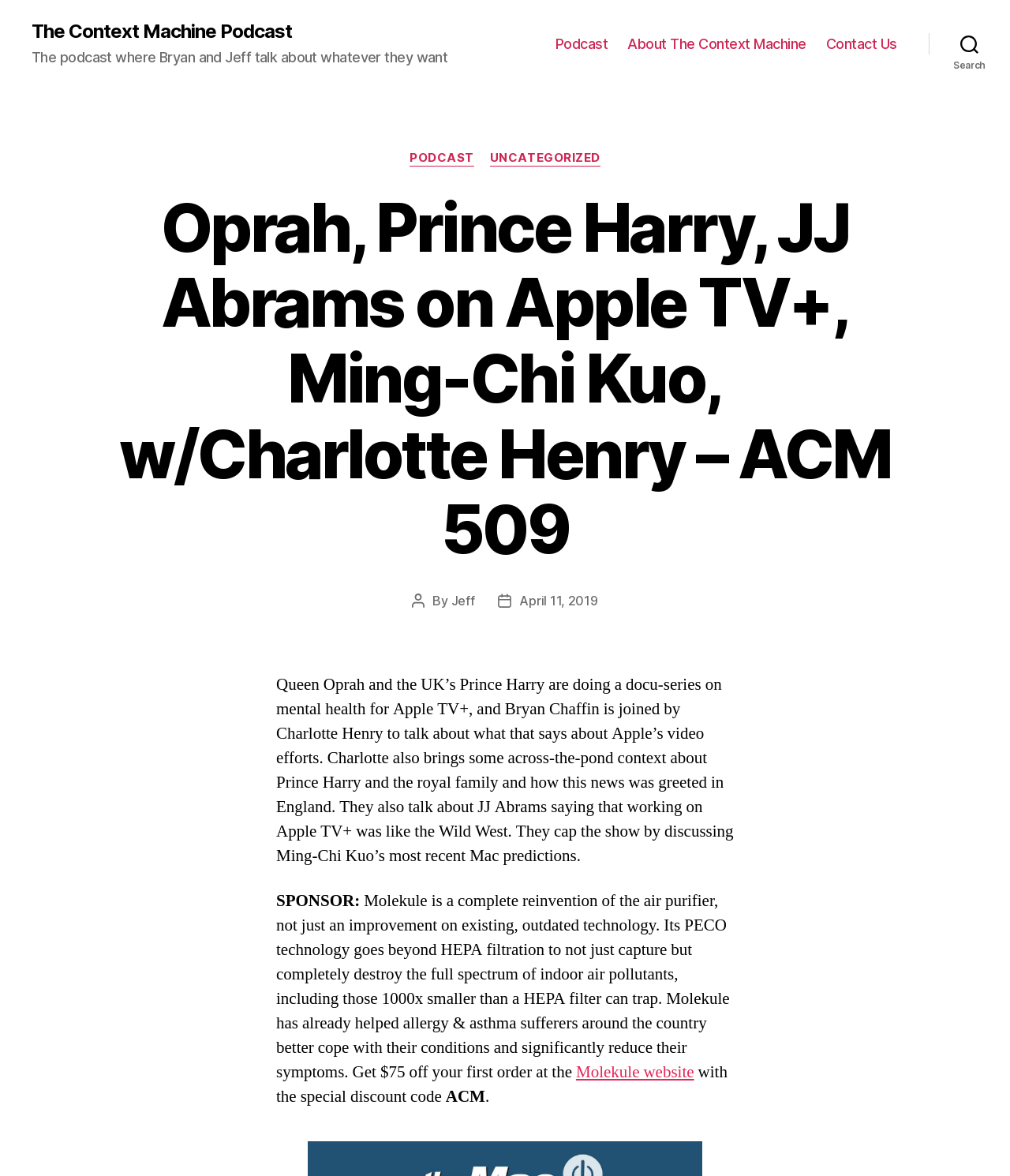Answer the question in one word or a short phrase:
How many links are in the navigation section?

3